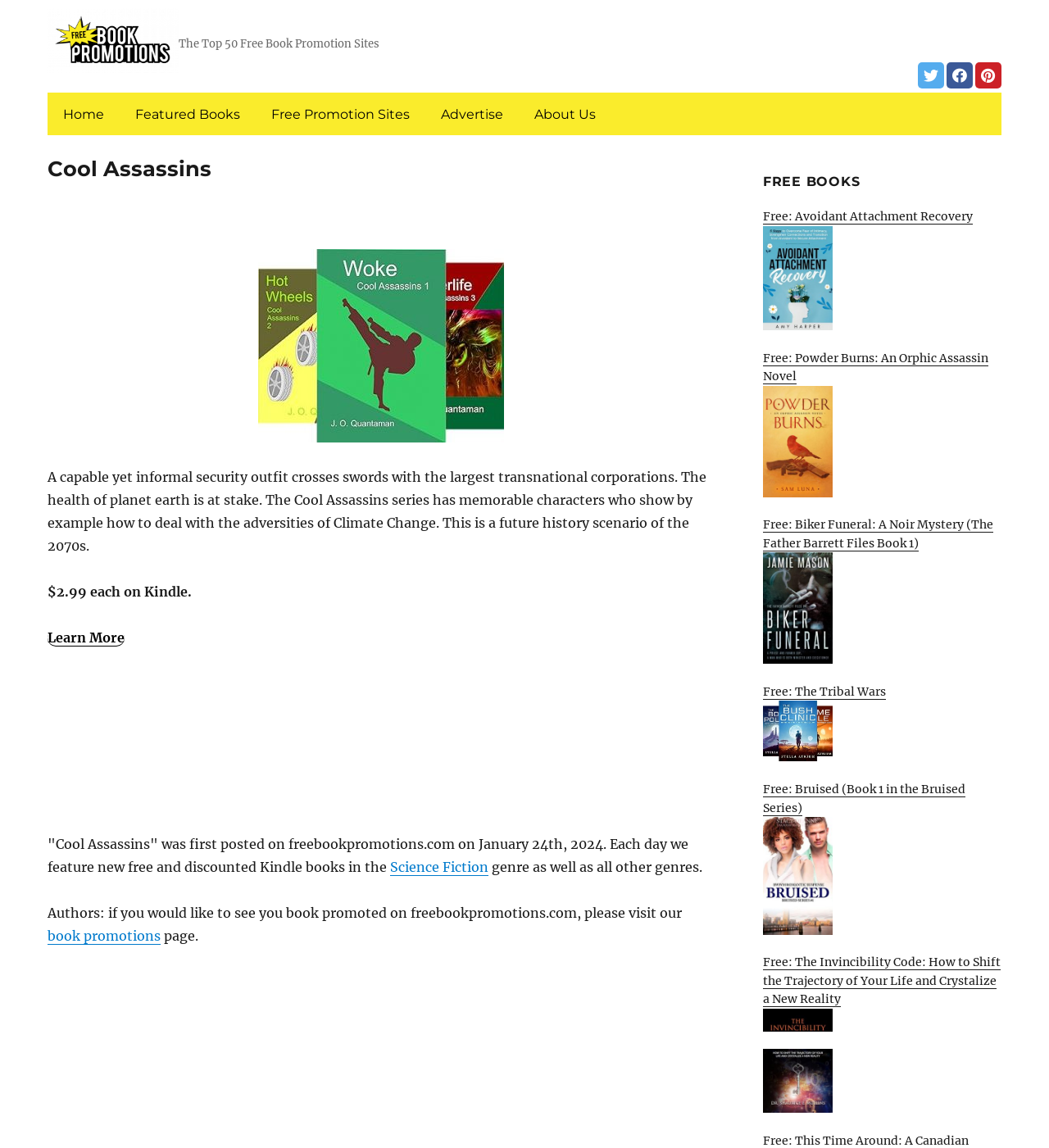What is the price of the Cool Assassins book?
Provide a fully detailed and comprehensive answer to the question.

I found the text '$2.99 each on Kindle.' in the article section, which indicates the price of the Cool Assassins book.